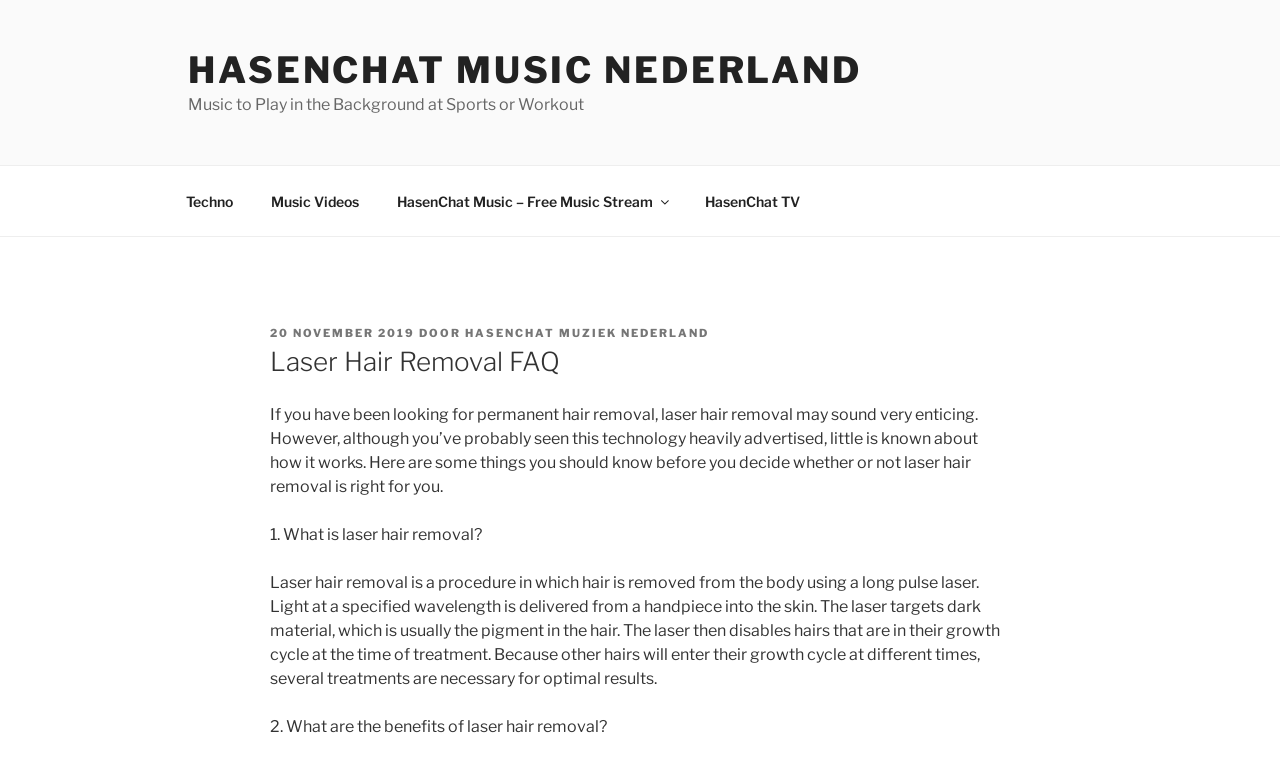Show the bounding box coordinates of the element that should be clicked to complete the task: "Read the 'Laser Hair Removal FAQ' article".

[0.211, 0.449, 0.789, 0.497]